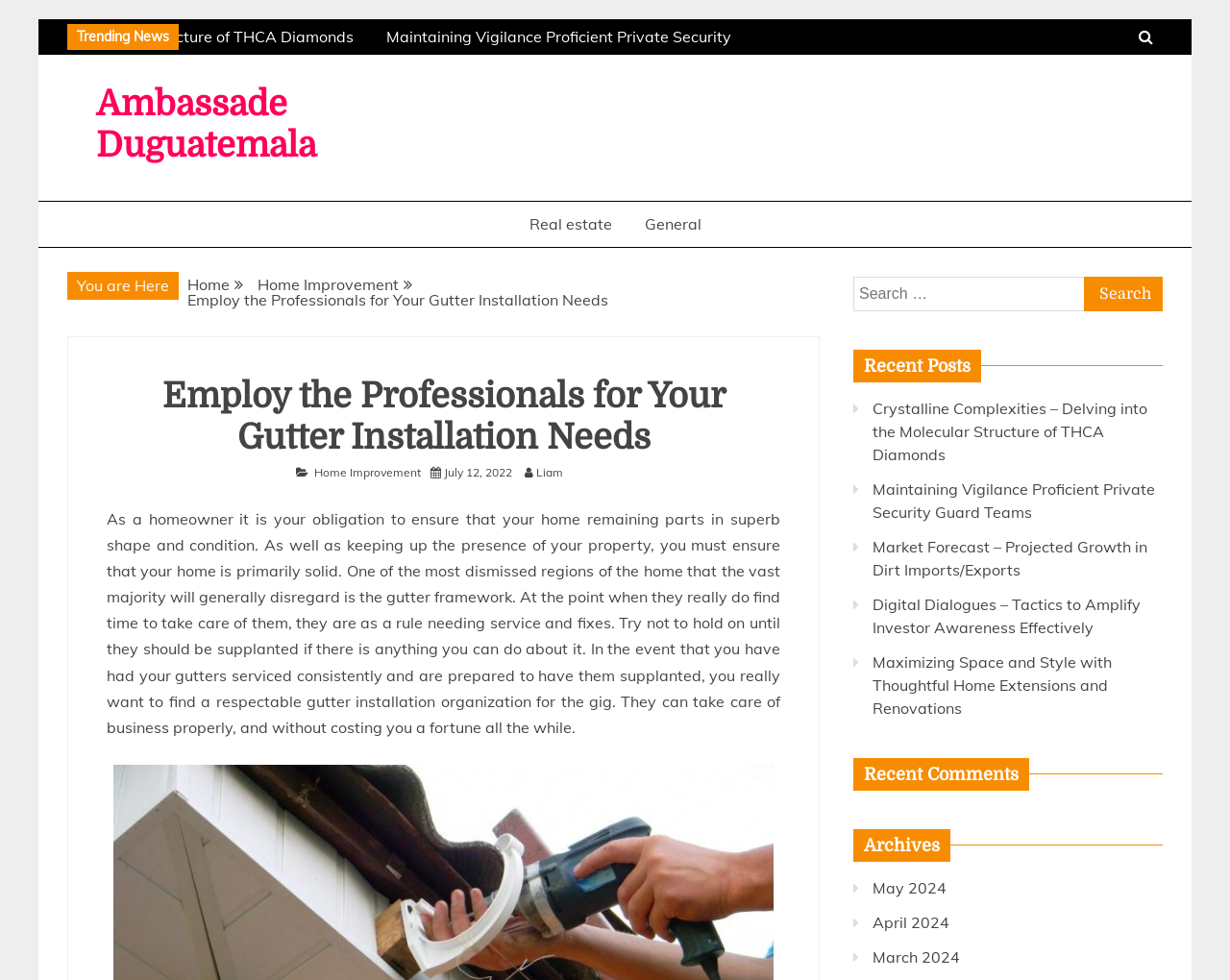Can you specify the bounding box coordinates of the area that needs to be clicked to fulfill the following instruction: "Check recent comments"?

[0.694, 0.773, 0.945, 0.807]